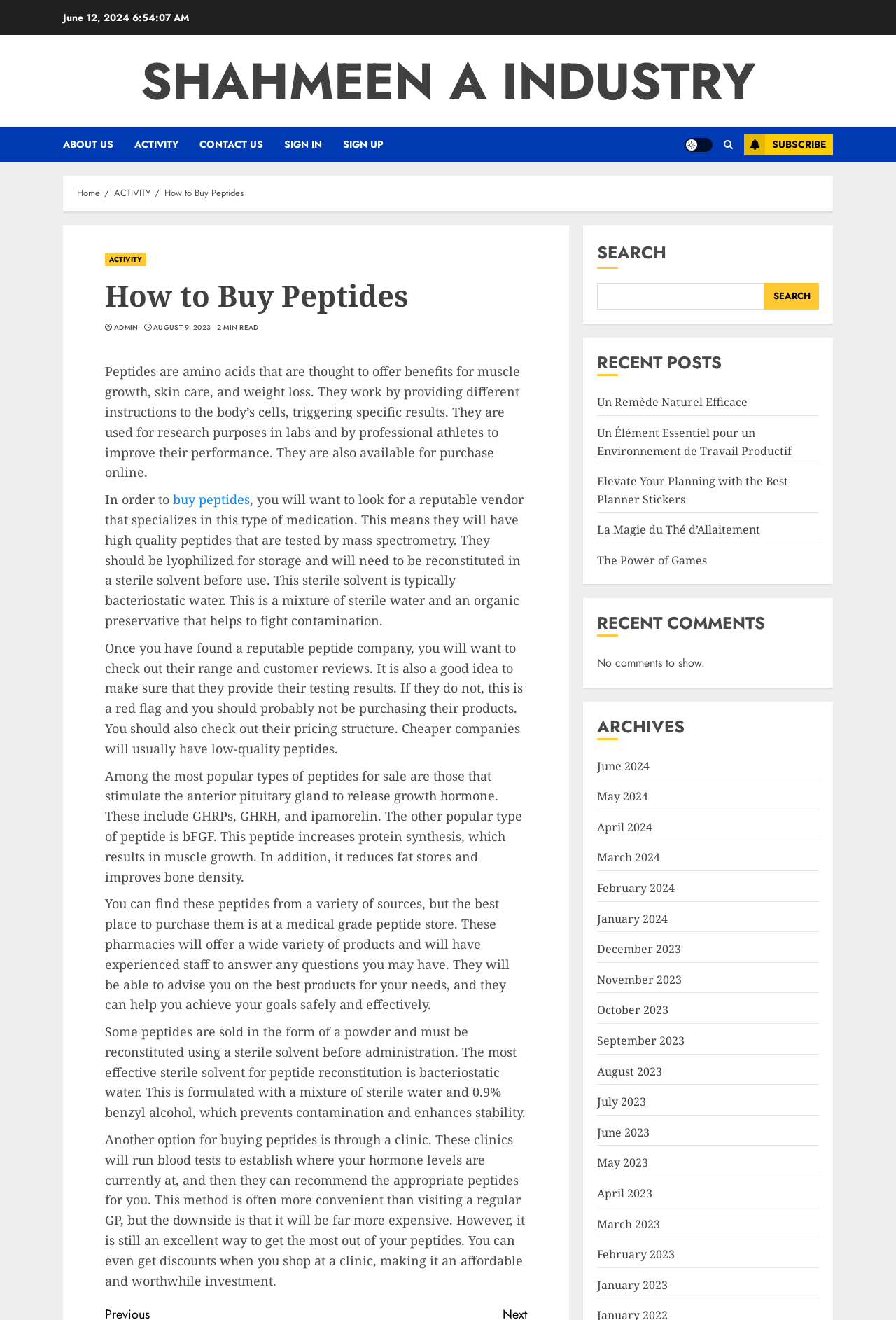What is the purpose of peptides?
Use the information from the image to give a detailed answer to the question.

I found the text 'Peptides are amino acids that are thought to offer benefits for muscle growth, skin care, and weight loss.' in the StaticText element with bounding box coordinates [0.117, 0.275, 0.58, 0.364]. This text explains the purpose of peptides.